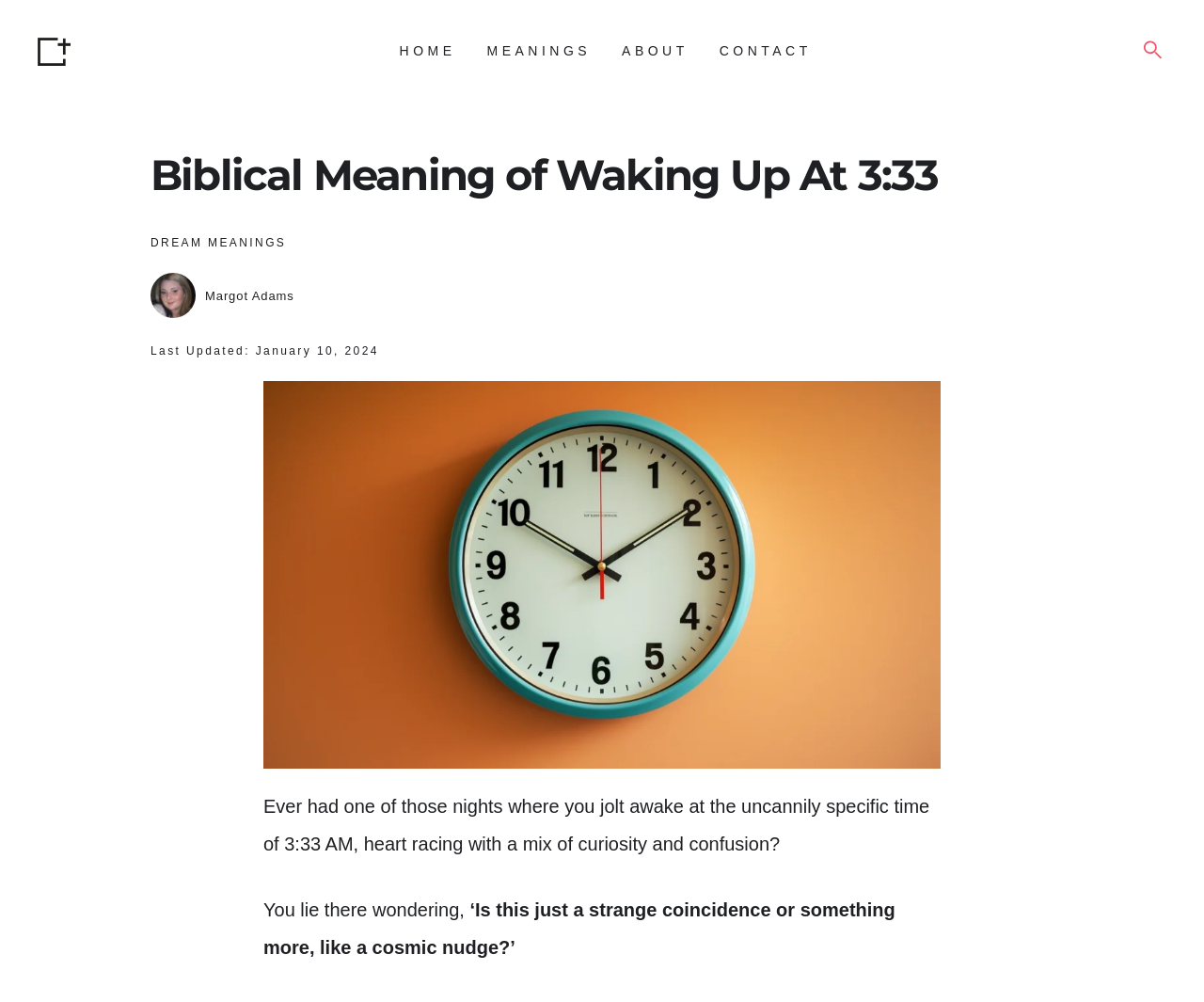Generate a comprehensive description of the webpage content.

The webpage is about the biblical meaning of waking up at 3:33 AM. At the top left corner, there is a logo link, accompanied by a small logo image. To the right of the logo, there are four navigation links: "HOME", "MEANINGS", "ABOUT", and "CONTACT". A search button with a magnifying glass icon is located at the top right corner.

Below the navigation links, there is a header section with a heading that reads "Biblical Meaning of Waking Up At 3:33". Underneath the heading, there are two links: "DREAM MEANINGS" and "Margot Adams". The "Last Updated" text is displayed, followed by a link to the date "January 10, 2024".

A large image related to the biblical meaning of waking up at 3:33 AM is positioned below the header section. The image has an enlarge button at the top right corner. Below the image, there are three paragraphs of text that discuss the experience of waking up at 3:33 AM and the curiosity that comes with it. The text explores the idea of whether this time has a deeper spiritual significance.